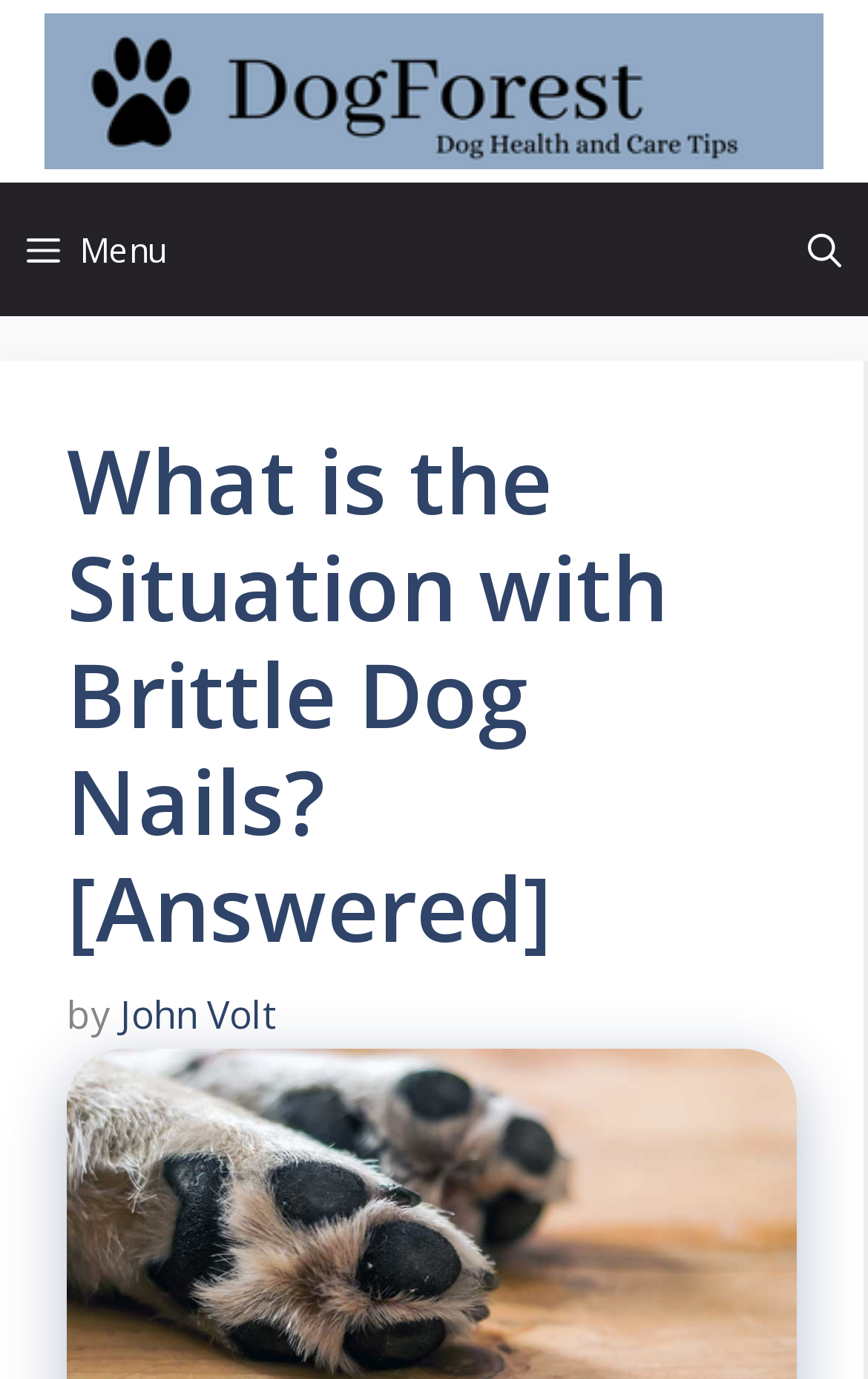Locate the bounding box of the UI element defined by this description: "title="Dogsforest.com"". The coordinates should be given as four float numbers between 0 and 1, formatted as [left, top, right, bottom].

[0.051, 0.044, 0.949, 0.082]